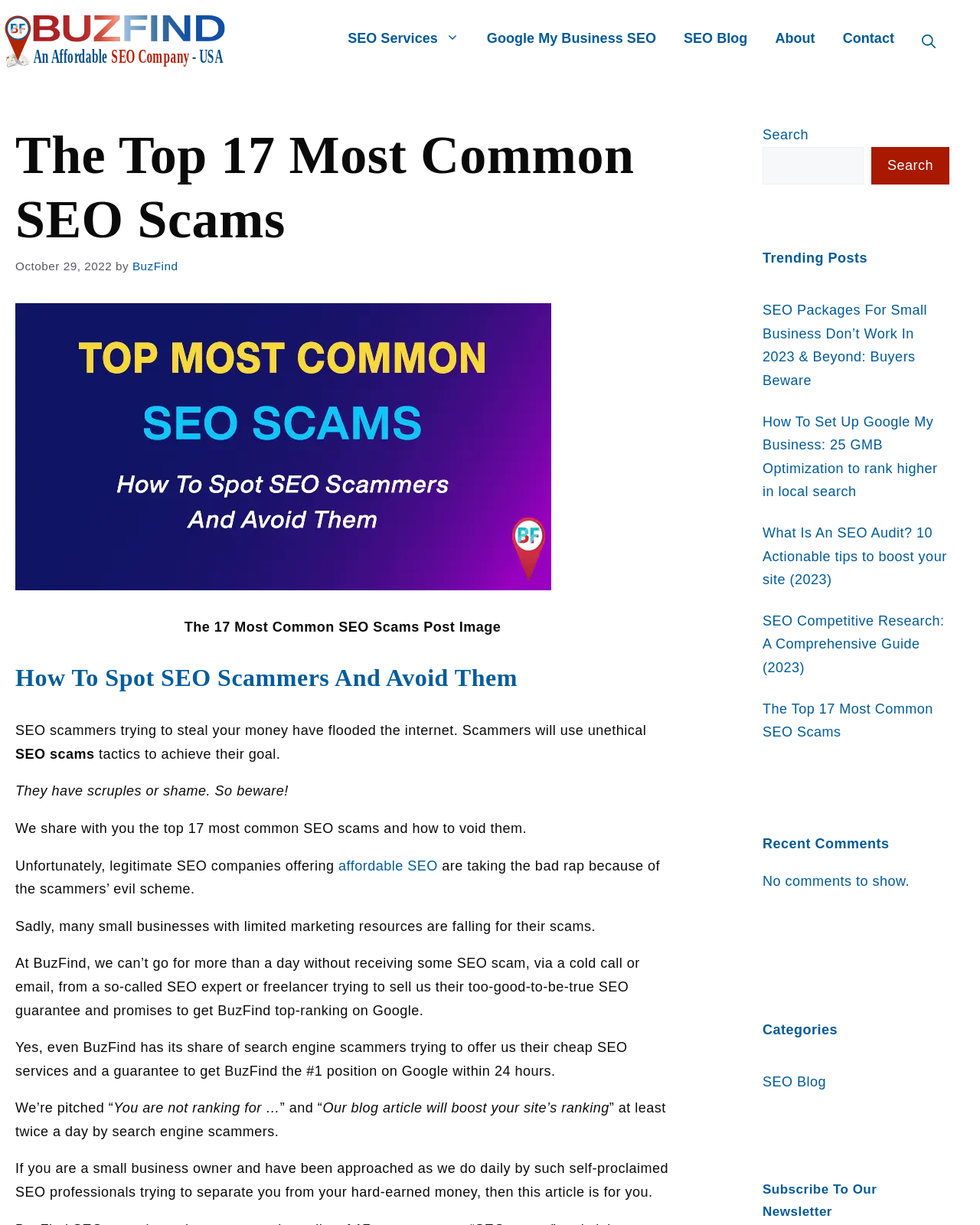Could you highlight the region that needs to be clicked to execute the instruction: "Read the 'The Top 17 Most Common SEO Scams' article"?

[0.778, 0.572, 0.952, 0.604]